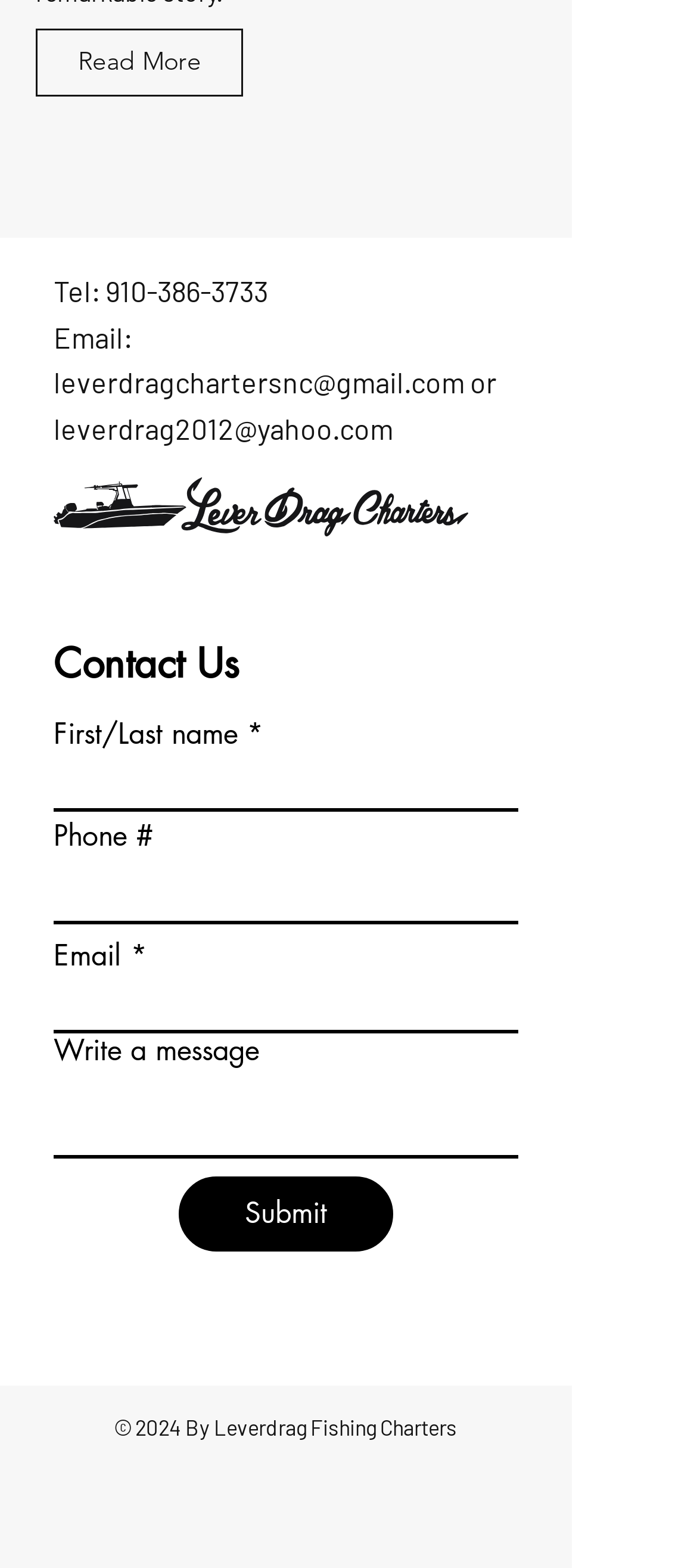Determine the bounding box coordinates of the region to click in order to accomplish the following instruction: "Email leverdragchartersnc@gmail.com". Provide the coordinates as four float numbers between 0 and 1, specifically [left, top, right, bottom].

[0.077, 0.233, 0.667, 0.255]